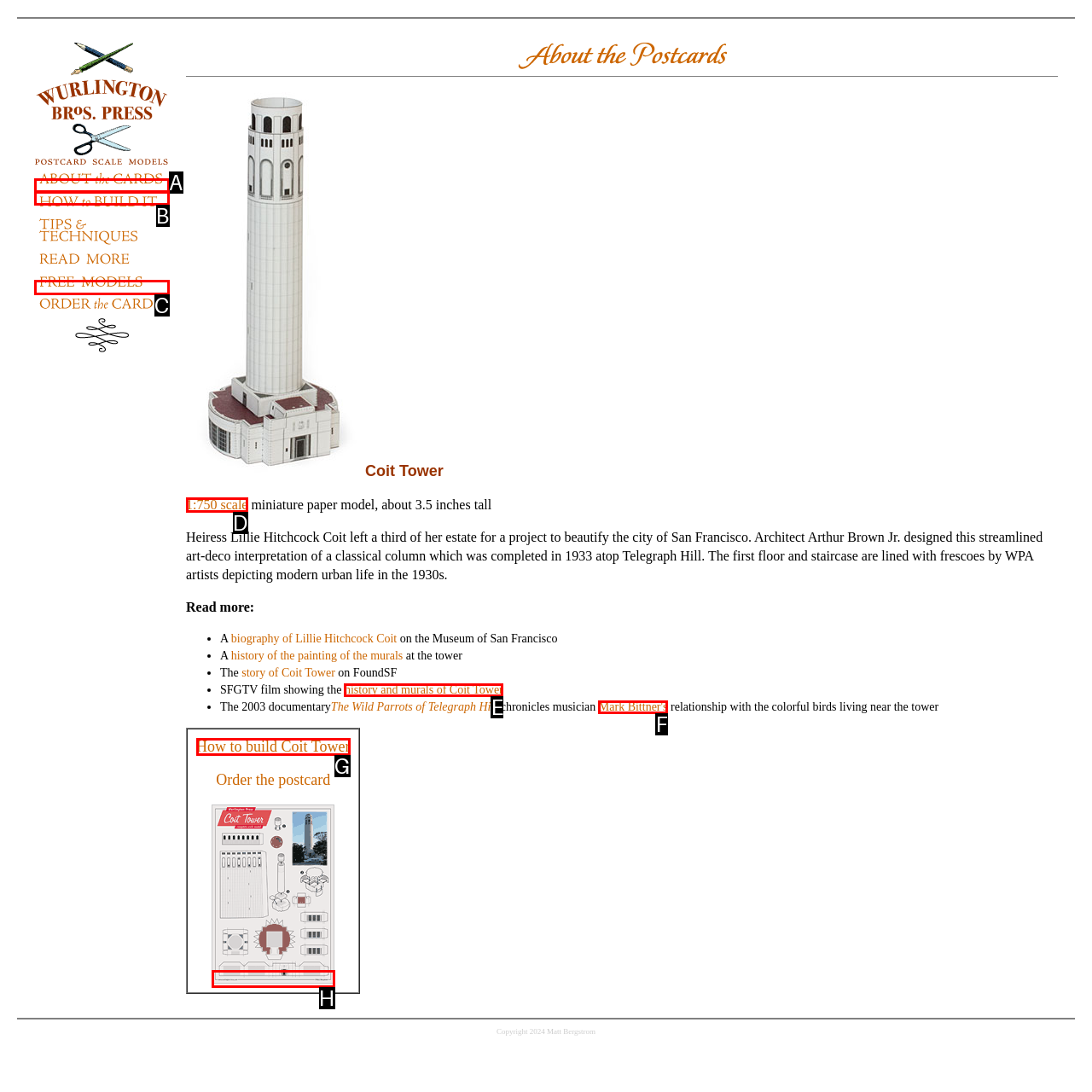Please select the letter of the HTML element that fits the description: How to build Coit Tower. Answer with the option's letter directly.

G